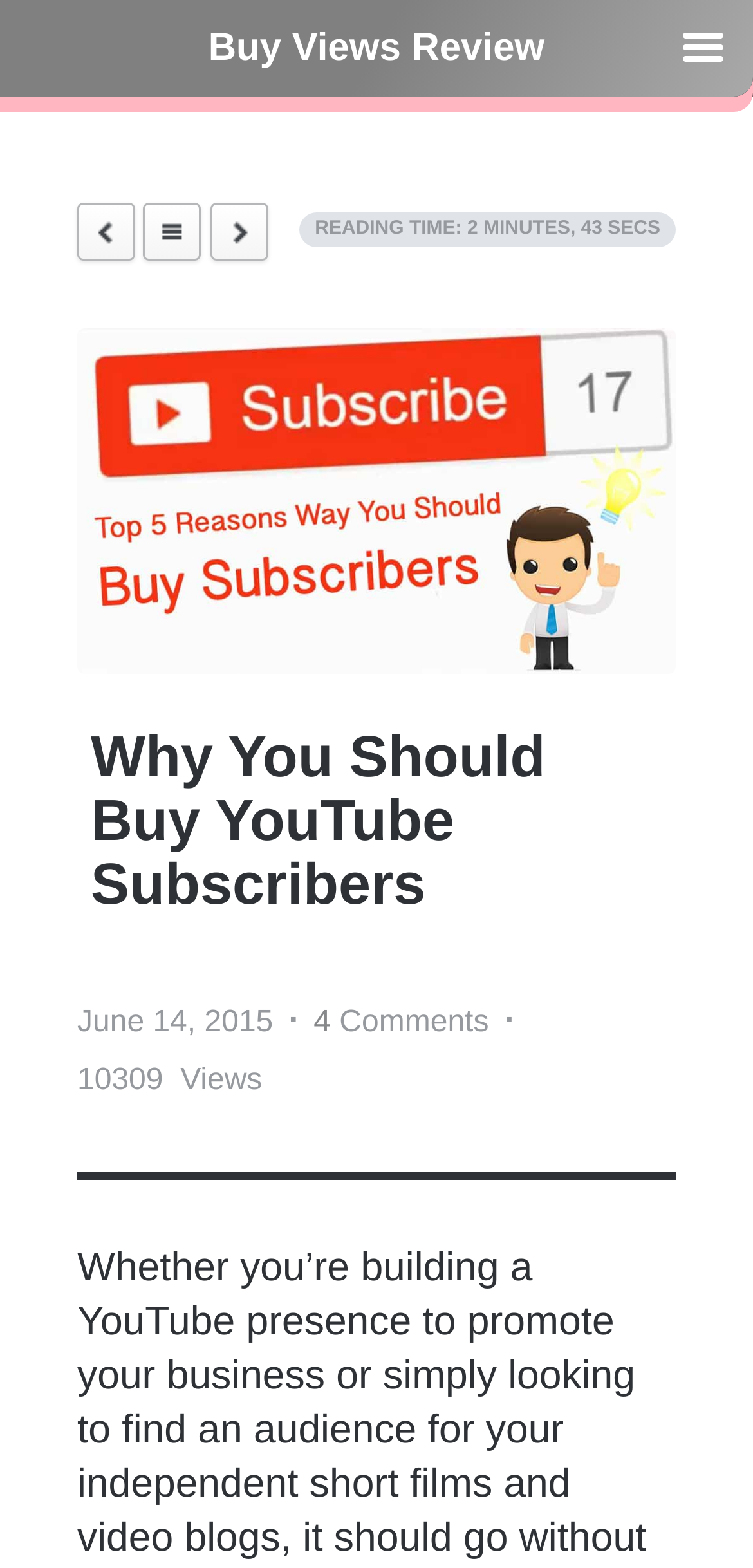Write an extensive caption that covers every aspect of the webpage.

The webpage appears to be an article discussing the benefits of buying YouTube subscribers. At the top, there are three links aligned horizontally, likely representing navigation or menu options. Below these links, there is a static text element indicating the reading time of the article, which is 2 minutes and 43 seconds.

The main content of the article is headed by a title, "Why You Should Buy YouTube Subscribers", which is positioned near the top of the page. The title is followed by the publication date, "June 14, 2015", and a series of links and text elements, including a comment count and view count. The view count is 10,309.

Above the main content, there is a link "Buy Views Review" positioned near the top-left corner of the page.